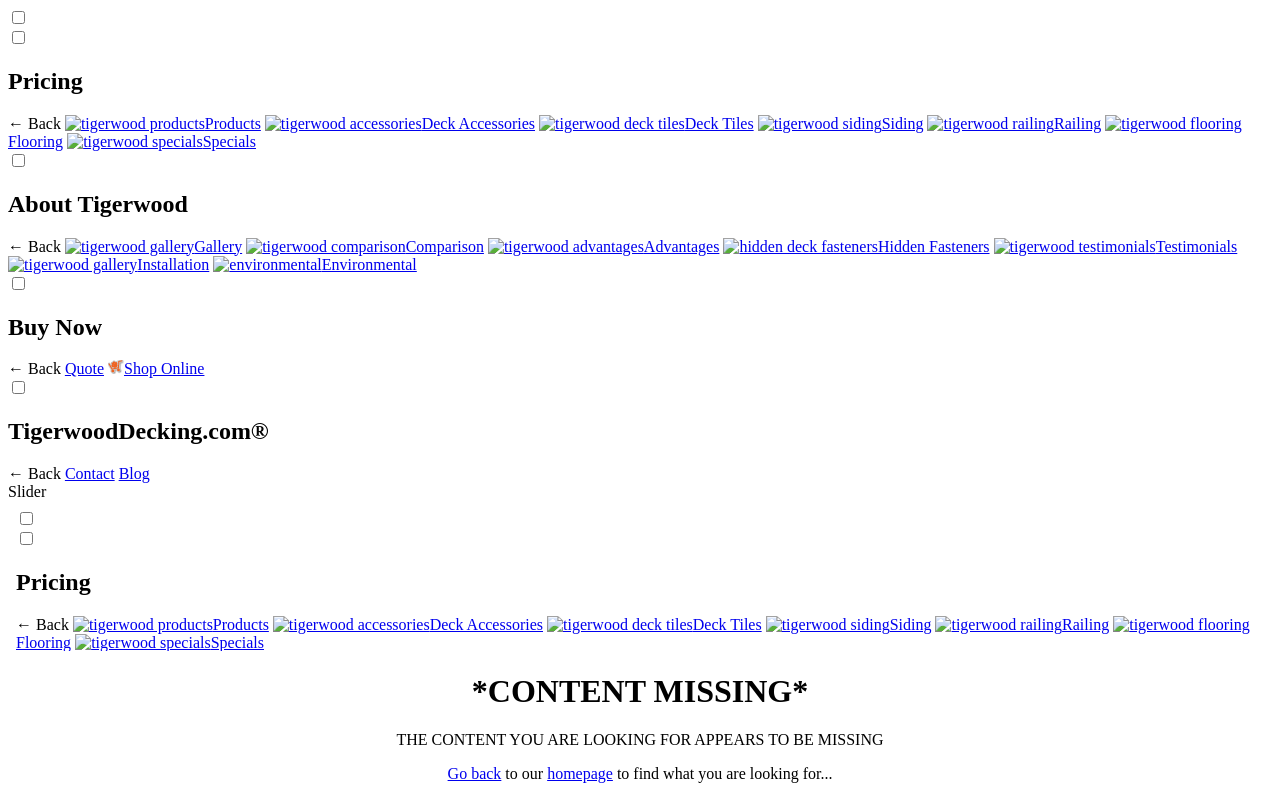Identify the bounding box for the described UI element: "Hidden Fasteners".

[0.565, 0.3, 0.773, 0.321]